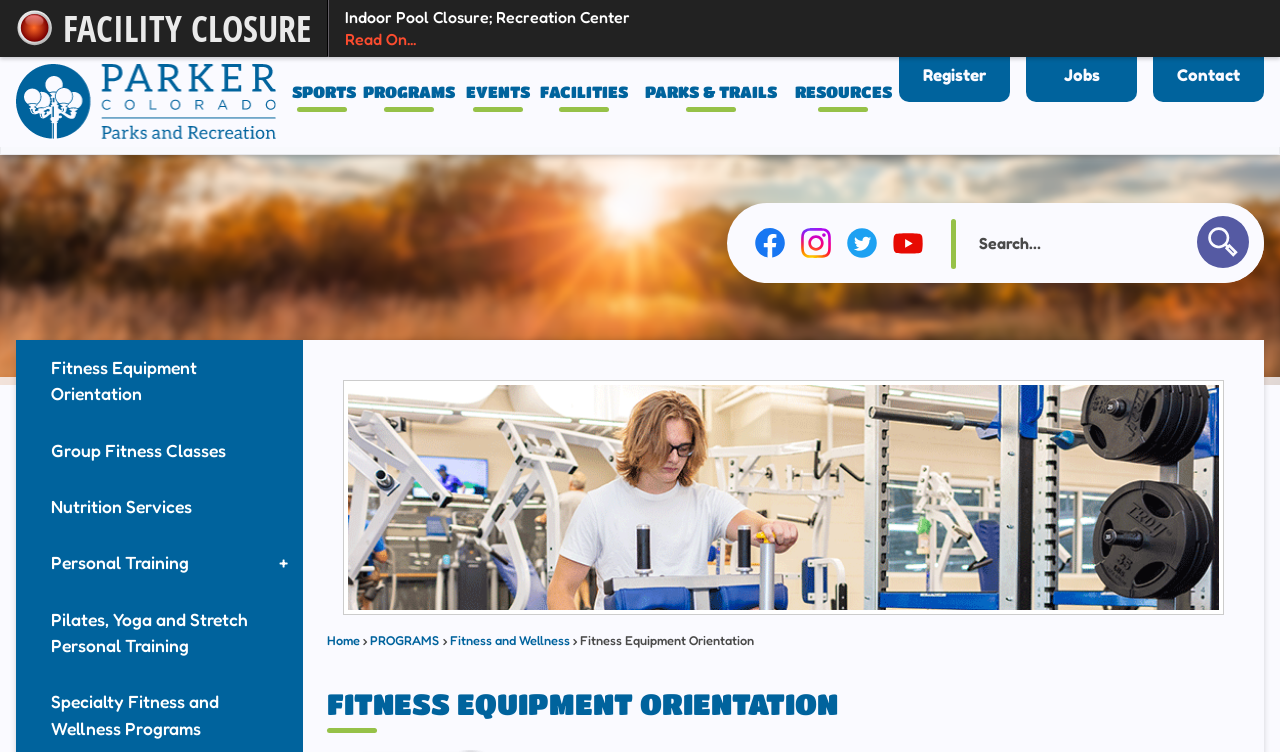Please identify the bounding box coordinates of the area I need to click to accomplish the following instruction: "Learn about the People's Daily".

None